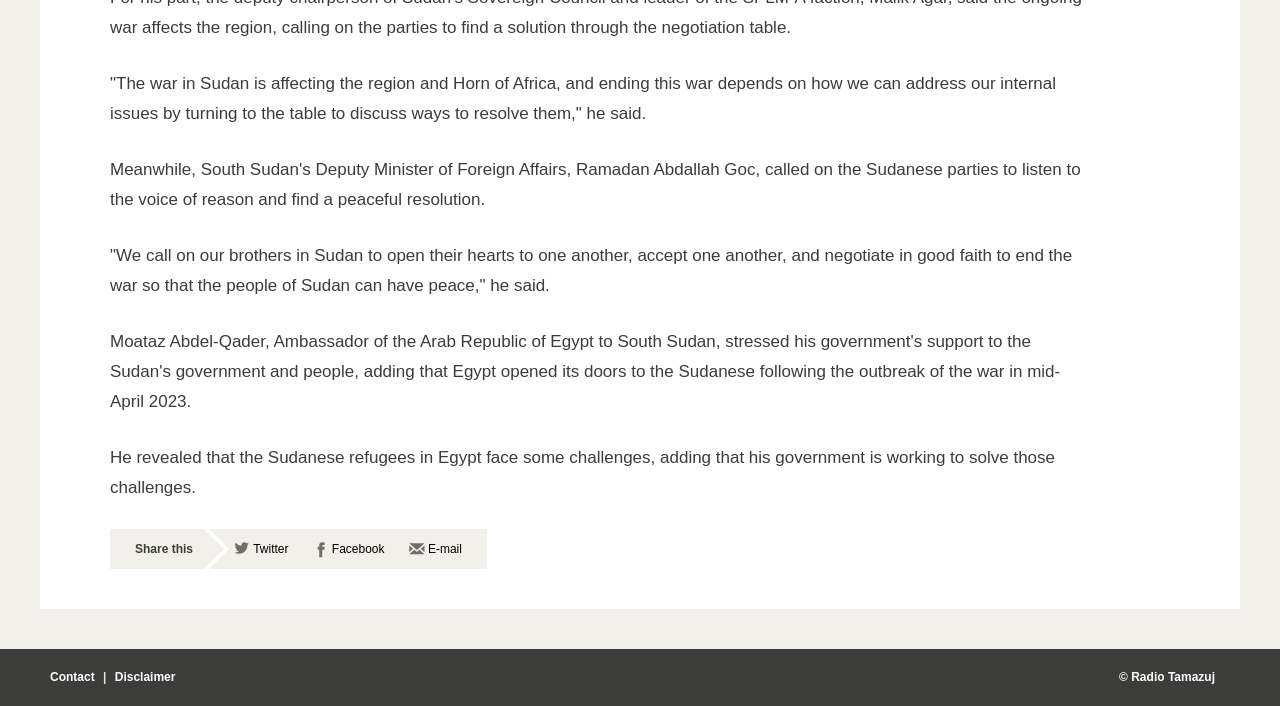Use a single word or phrase to answer the question: 
What is the purpose of the links at the bottom?

Contact and Disclaimer